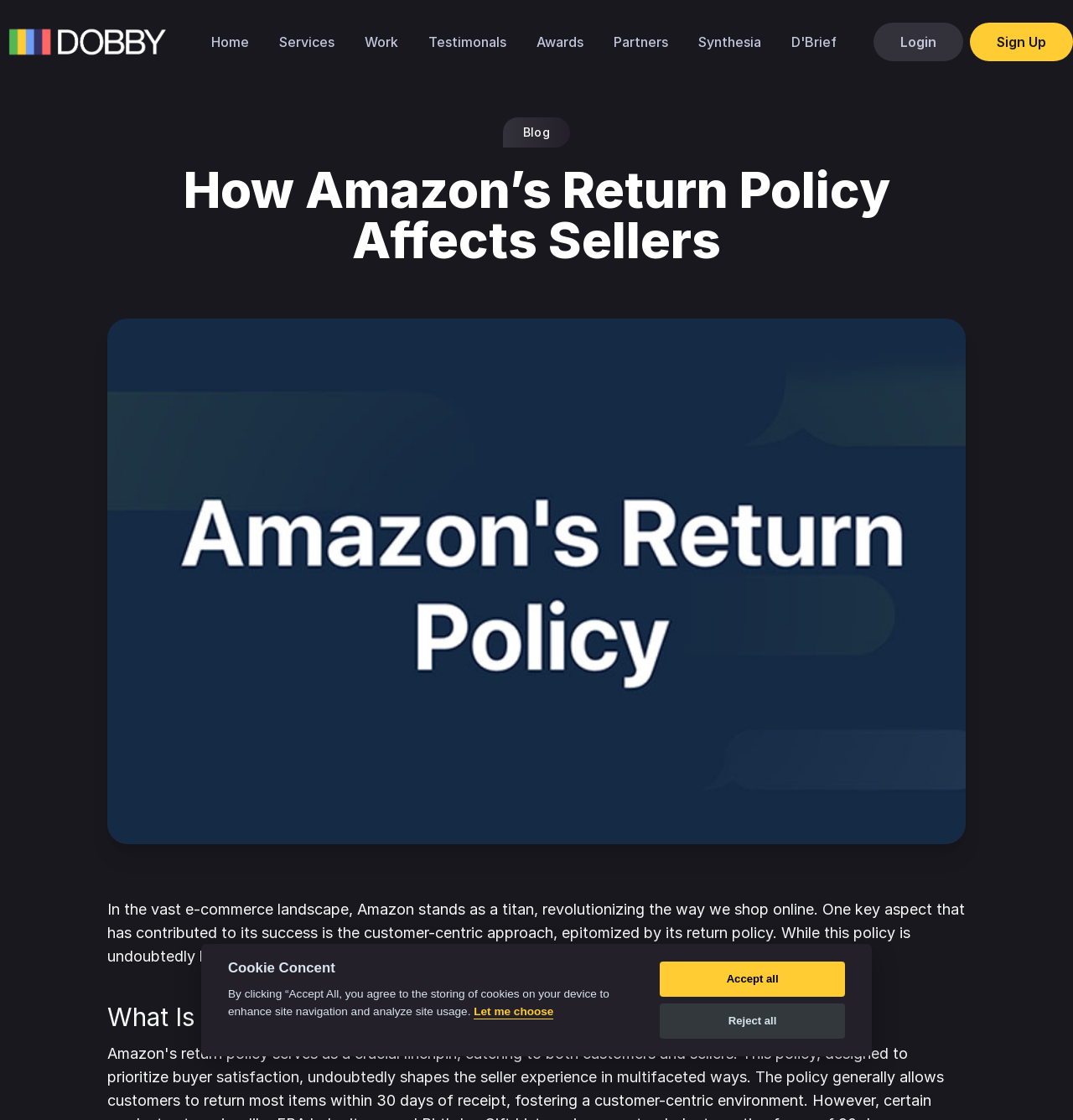Observe the image and answer the following question in detail: What type of content does the agency specialize in?

The meta description of the webpage provides information about the agency's specialization, which is crafting captivating content for Amazon sellers, including product images, enhanced brand content, video ads, storefronts, and AI-specific needs.